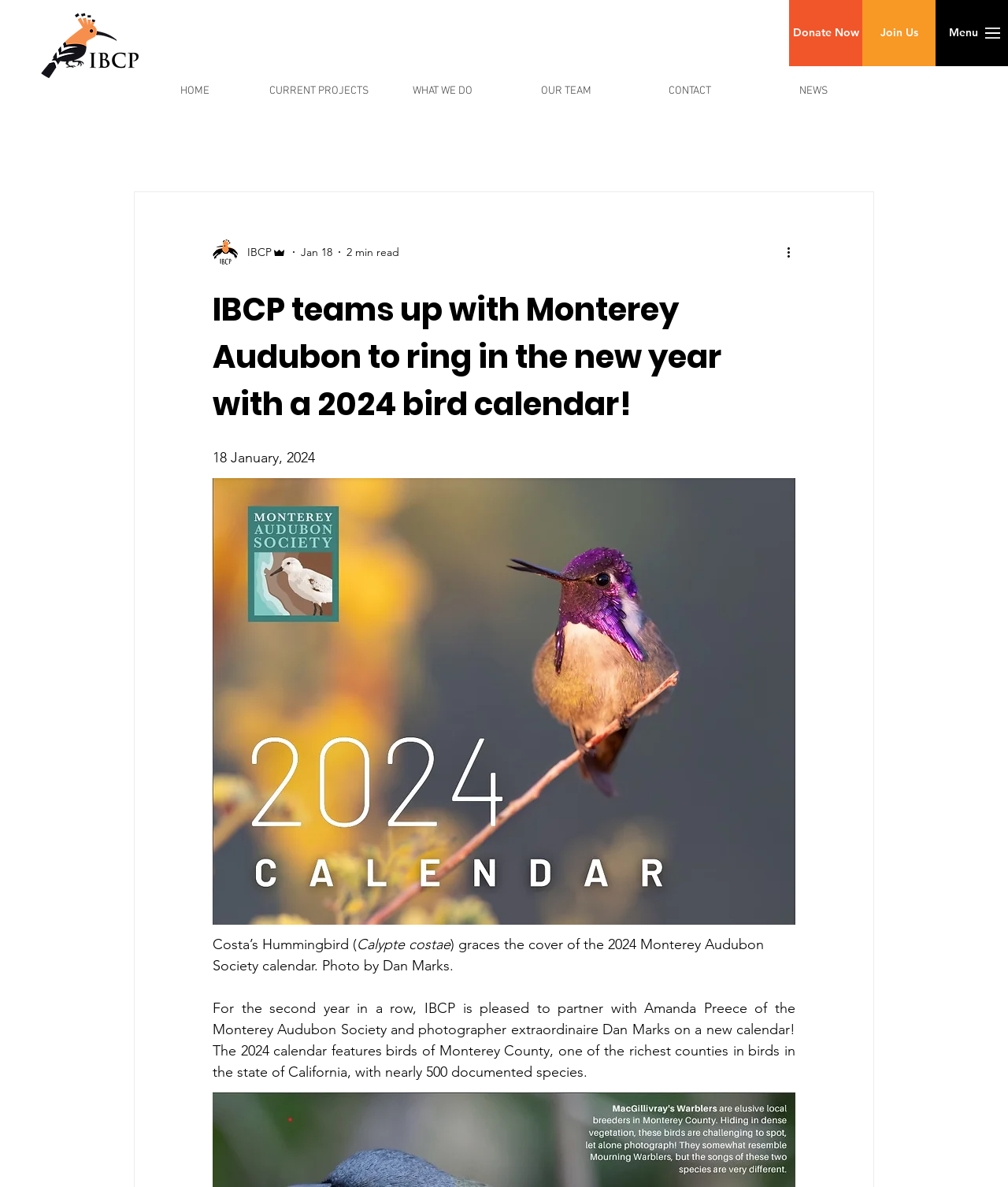Describe all the key features and sections of the webpage thoroughly.

The webpage appears to be a news article or blog post from the International Bird Conservation Partnership (IBCP). At the top of the page, there is a banner with a link to a photo, "01.png", and a button to "Donate Now" on the right side. Next to the "Donate Now" button, there are links to "Join Us" and a "Menu" button with a graphic element.

Below the banner, there is a navigation menu with links to "HOME", "CURRENT PROJECTS", "WHAT WE DO", "OUR TEAM", "CONTACT", and "NEWS". The "NEWS" link is currently active, and it contains the article.

The article has a heading that reads "IBCP teams up with Monterey Audubon to ring in the new year with a 2024 bird calendar!" Below the heading, there is a date "18 January, 2024" and a brief description of the article. The main content of the article is divided into paragraphs, with the first paragraph describing the 2024 Monterey Audubon Society calendar featuring Costa's Hummingbird, photographed by Dan Marks.

To the left of the article, there is a writer's picture with the name "IBCP Admin" and a timestamp "Jan 18" with a "2 min read" indicator. There is also a "More actions" button below the writer's information.

The article continues with a longer paragraph describing the partnership between IBCP and the Monterey Audubon Society to create a new calendar featuring birds of Monterey County.